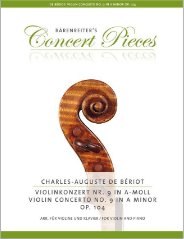Give an in-depth description of what is happening in the image.

The image showcases the cover of the music score for "Violin Concerto No. 9 in A Minor, Op. 104" by Charles-Auguste de Bériot, published by Bärenreiter as part of their "Concert Pieces" series. The design prominently features an elegant scroll of a violin, symbolizing the instrument central to the piece. The title is presented in a classic font, clearly labeling it as both a violin concerto and part of the Bärenreiter collection, indicating the quality and scholarly value of the edition. The rich historical background of Bériot, a Belgian composer and renowned violinist, enhances the significance of the work, particularly for advanced violin students. This score, edited by the esteemed Kurt Sassmannshaus, is priced at 18.36€ and is currently in stock.